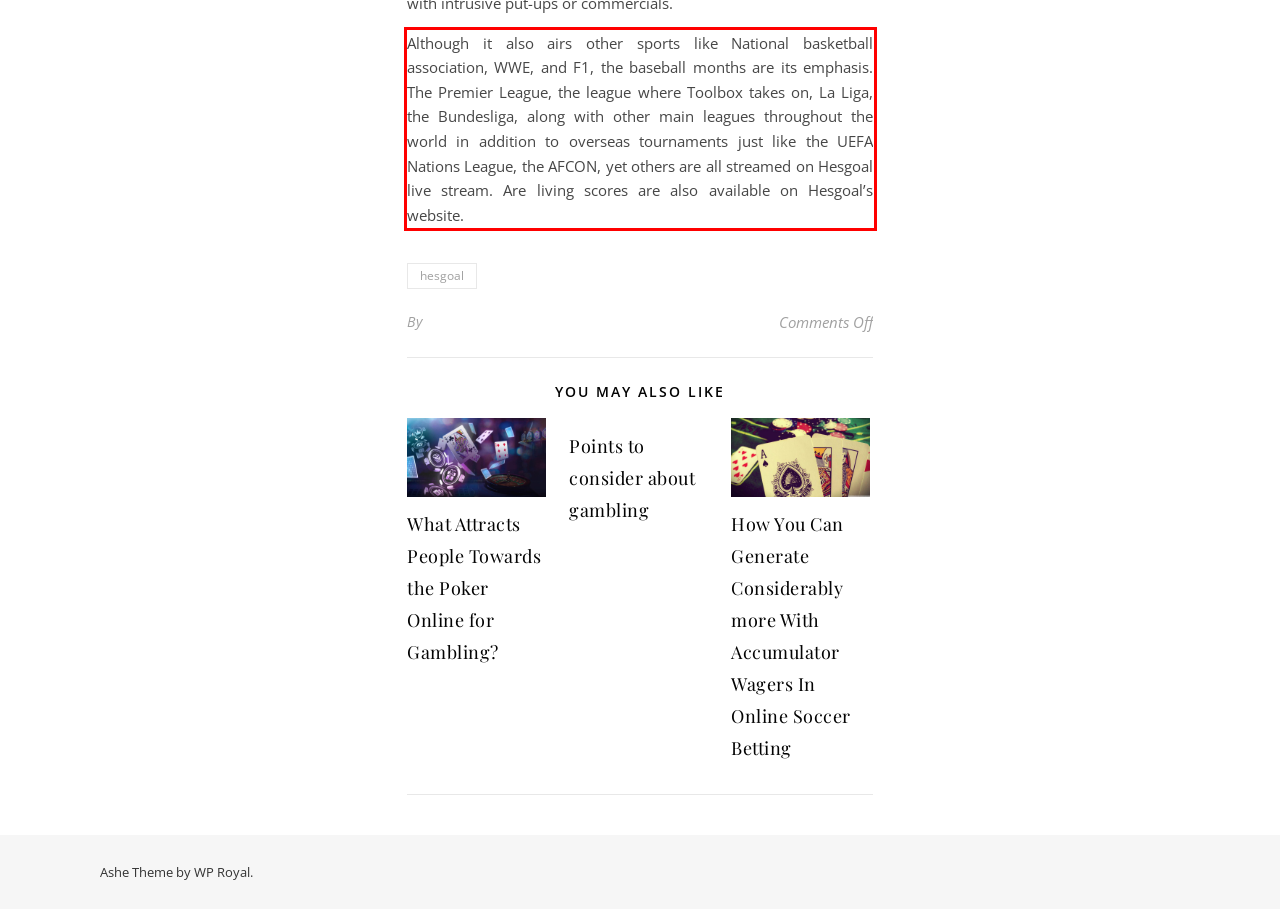Locate the red bounding box in the provided webpage screenshot and use OCR to determine the text content inside it.

Although it also airs other sports like National basketball association, WWE, and F1, the baseball months are its emphasis. The Premier League, the league where Toolbox takes on, La Liga, the Bundesliga, along with other main leagues throughout the world in addition to overseas tournaments just like the UEFA Nations League, the AFCON, yet others are all streamed on Hesgoal live stream. Are living scores are also available on Hesgoal’s website.